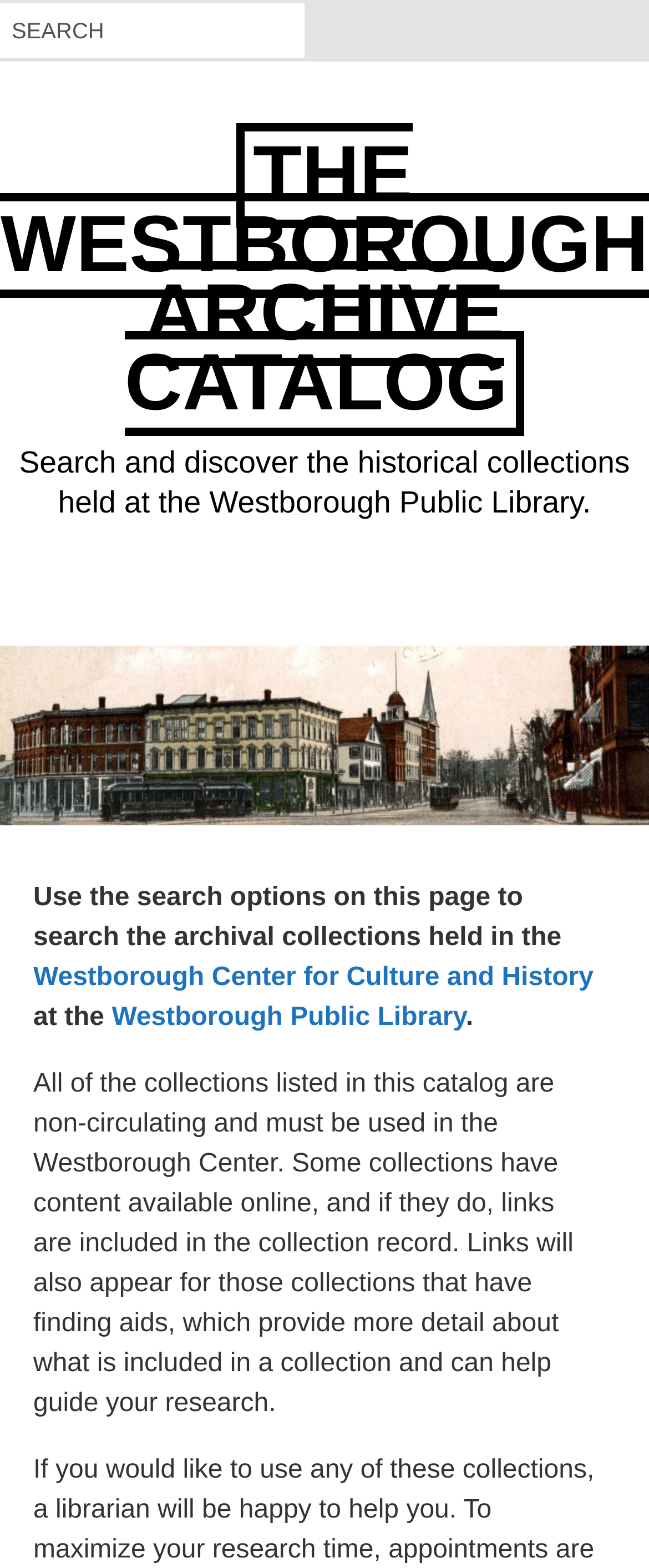Identify the bounding box of the UI element that matches this description: "The Westborough Archive Catalog".

[0.001, 0.079, 0.999, 0.278]